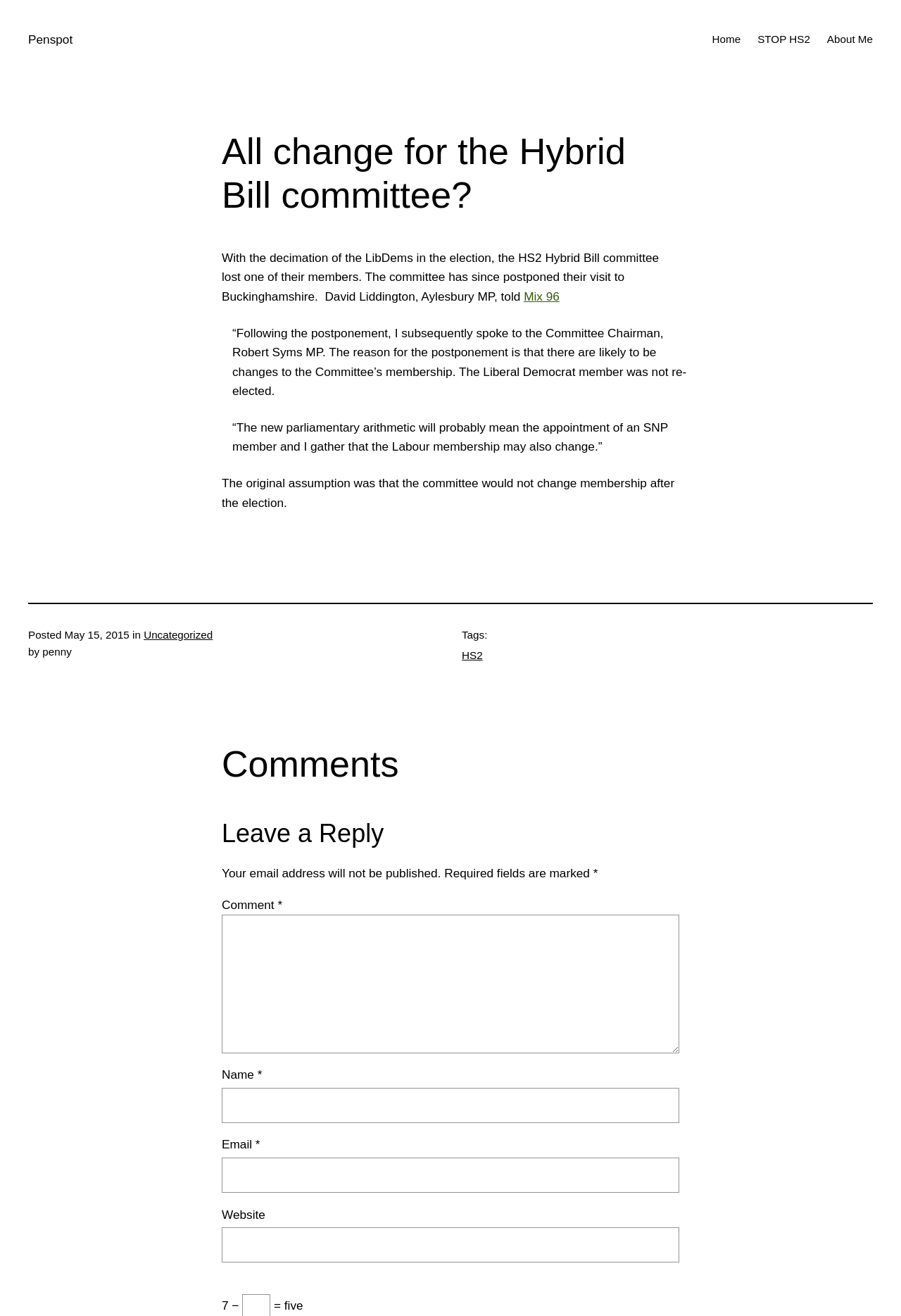Find the bounding box coordinates of the element to click in order to complete this instruction: "Enter a comment". The bounding box coordinates must be four float numbers between 0 and 1, denoted as [left, top, right, bottom].

[0.246, 0.695, 0.754, 0.801]